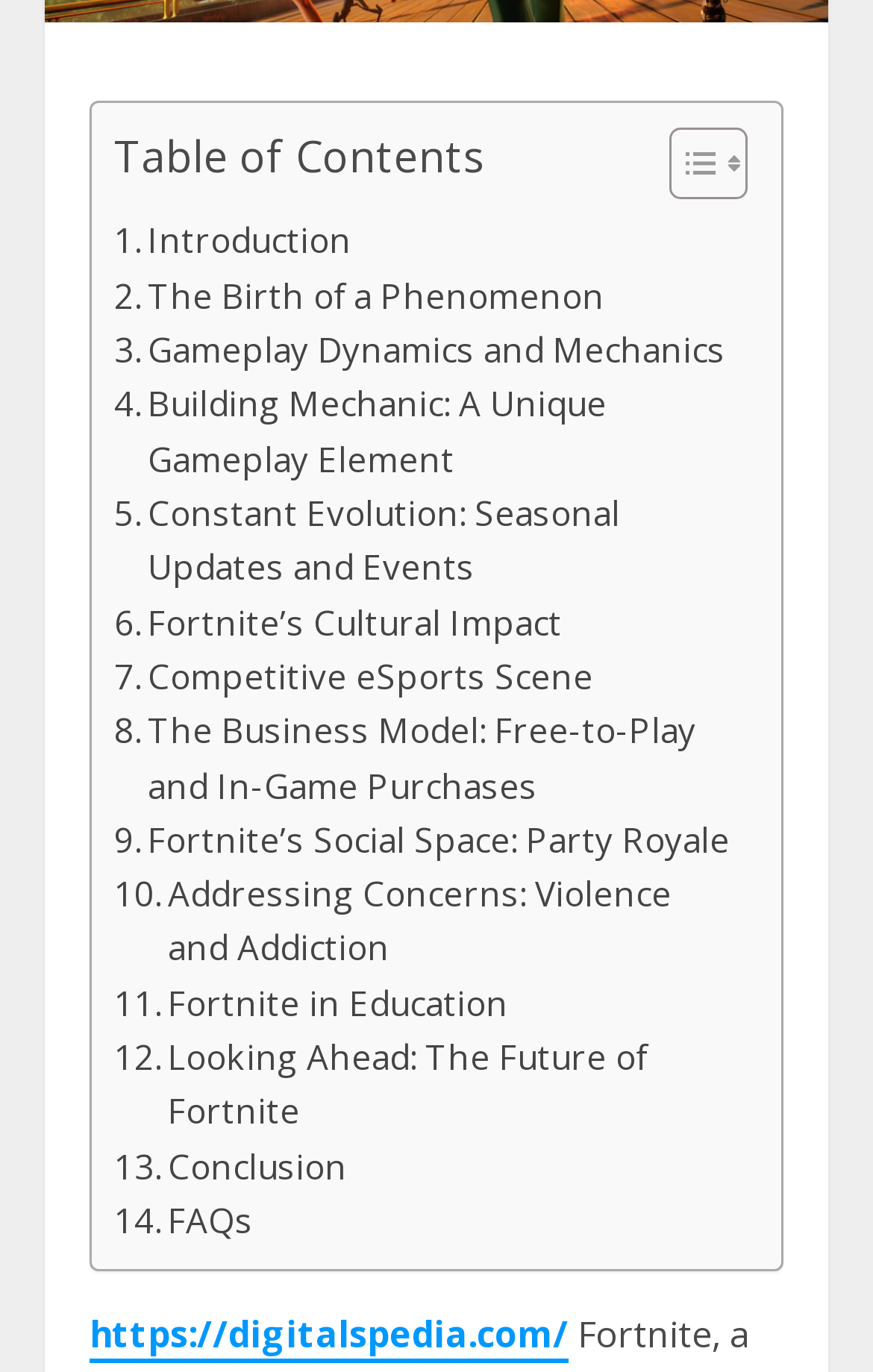Identify the bounding box coordinates of the region that should be clicked to execute the following instruction: "Visit digitalspedia.com".

[0.103, 0.955, 0.651, 0.994]